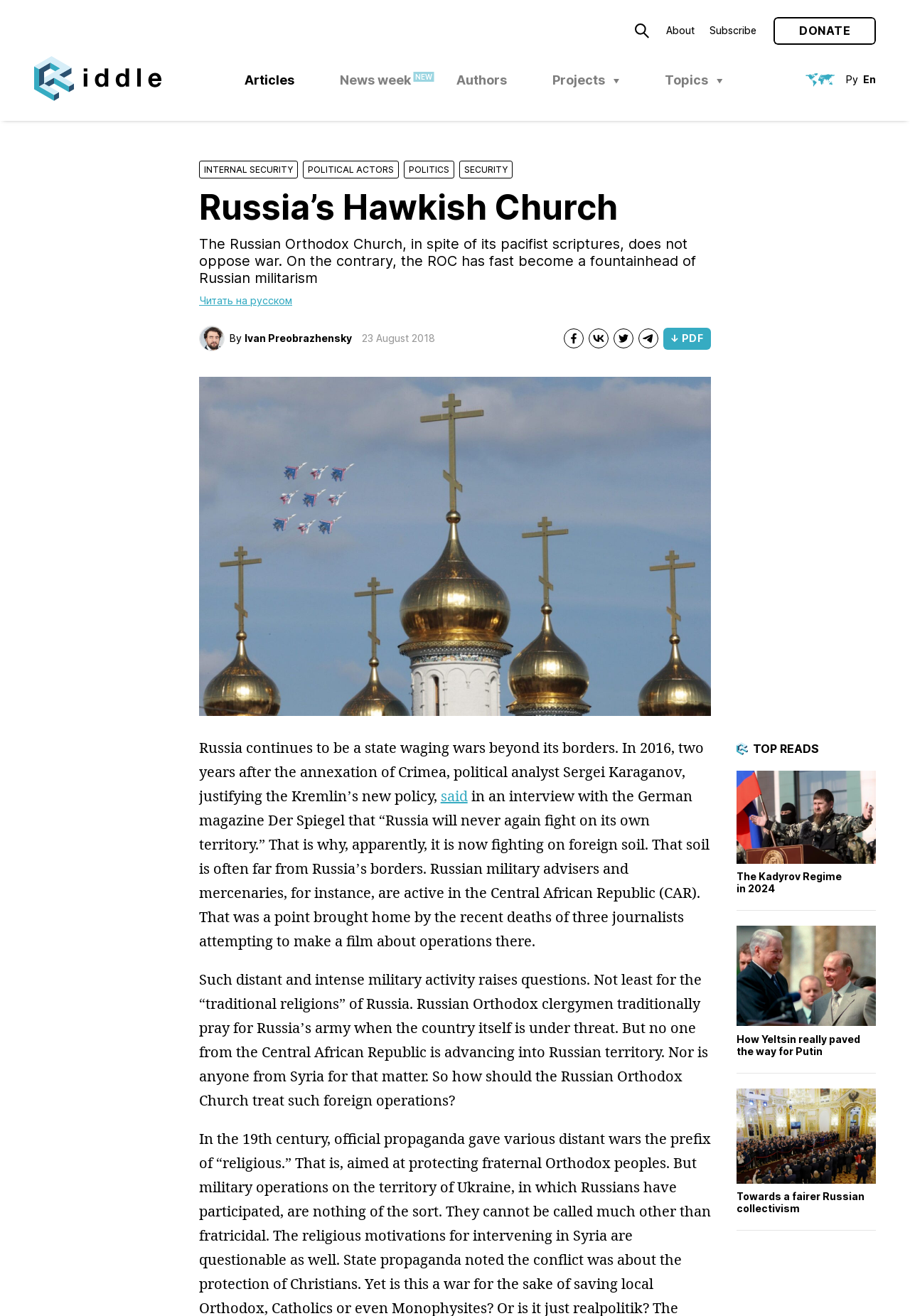Given the webpage screenshot, identify the bounding box of the UI element that matches this description: "Ivan Preobrazhensky".

[0.269, 0.252, 0.387, 0.261]